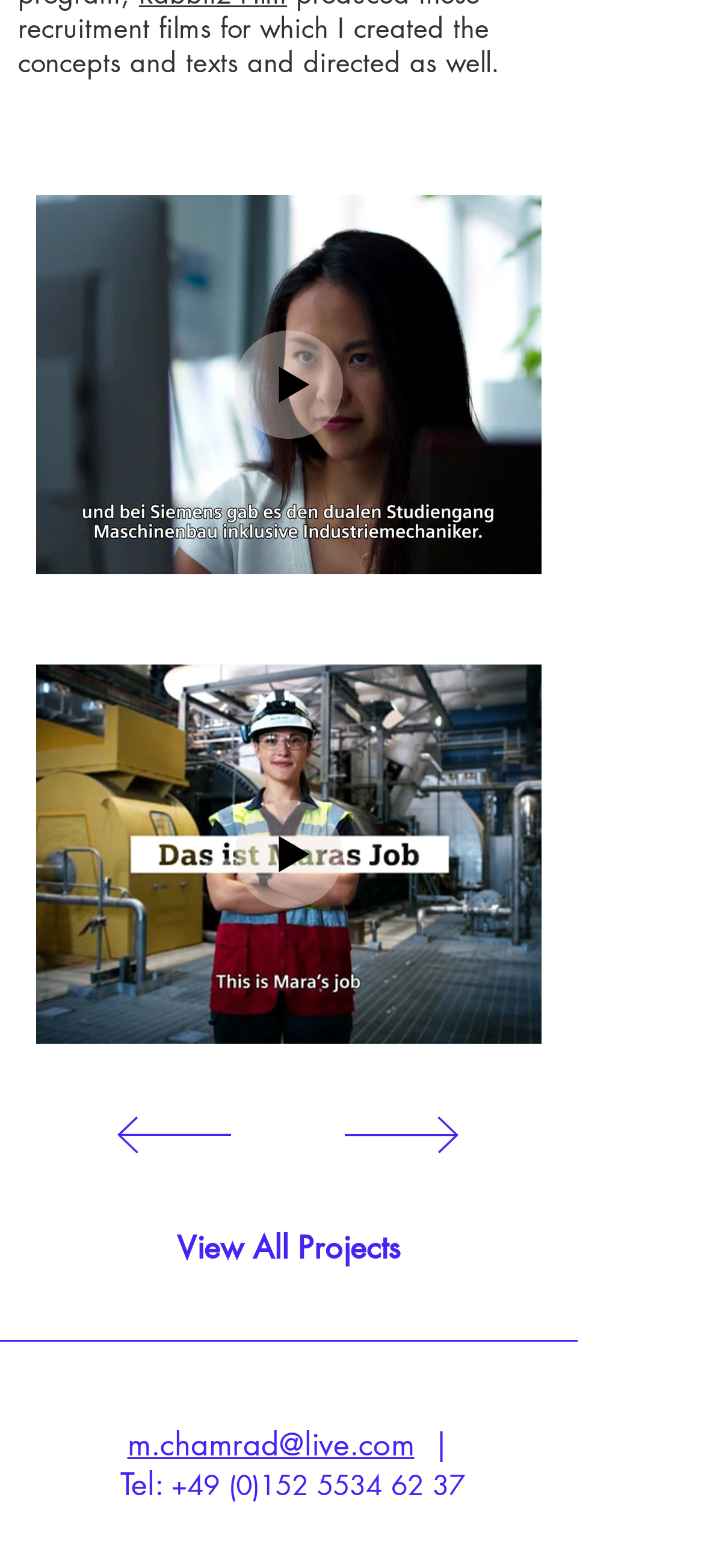Please give a one-word or short phrase response to the following question: 
How many buttons are on the webpage?

2